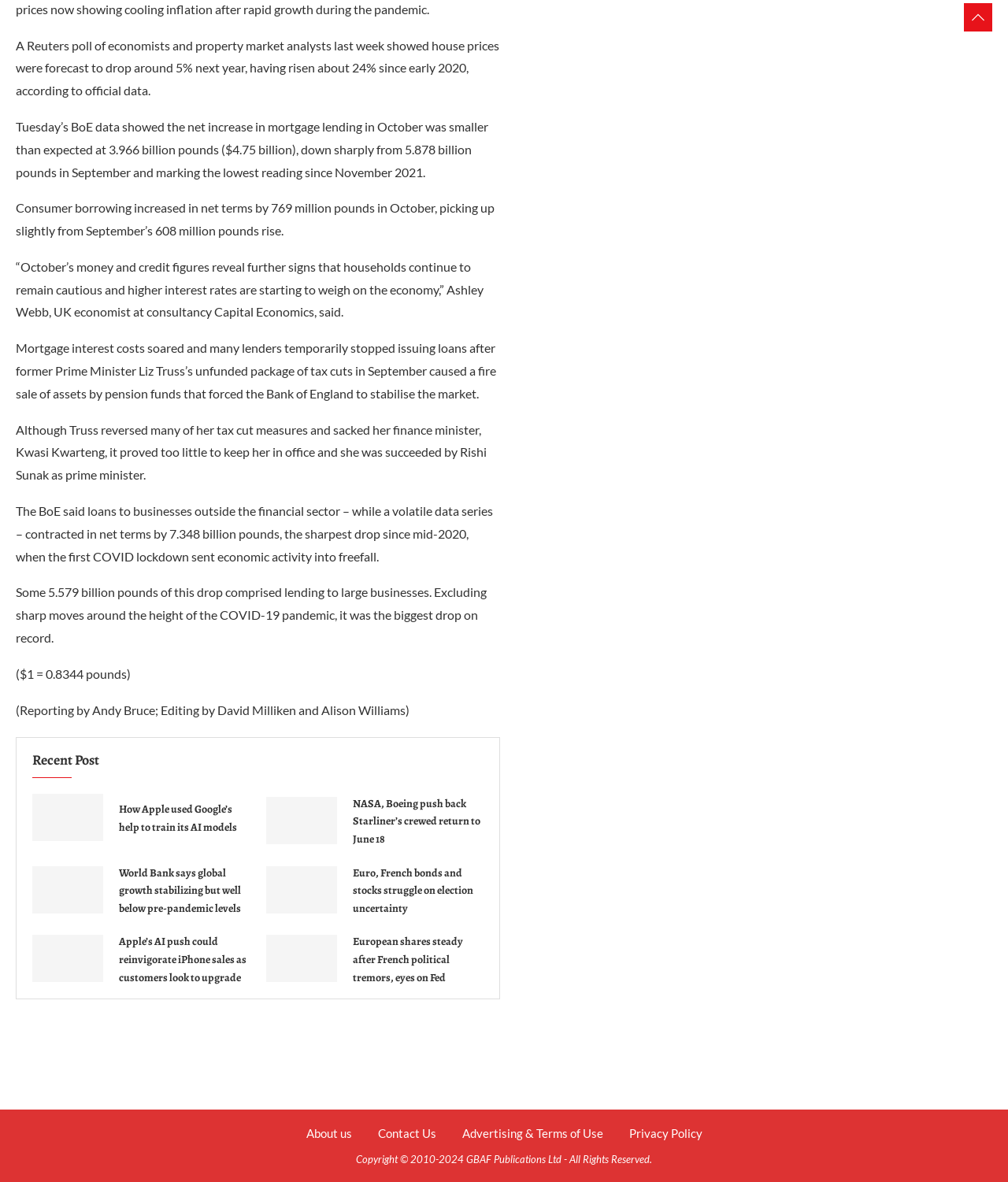Can you find the bounding box coordinates of the area I should click to execute the following instruction: "Learn about NASA and Boeing pushing back Starliner’s crewed return"?

[0.264, 0.674, 0.334, 0.714]